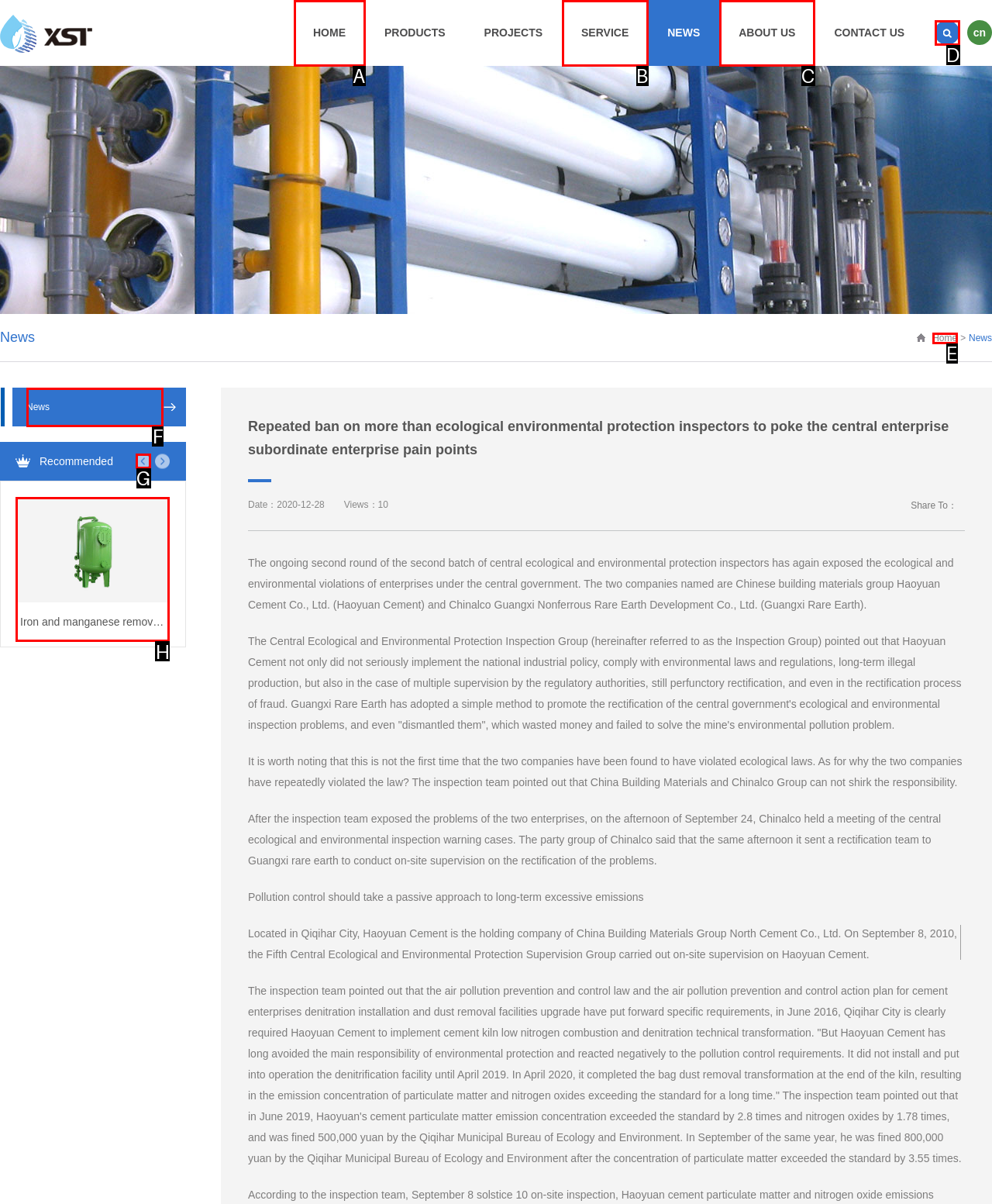Identify the correct option to click in order to complete this task: Click Direct drinking water plant
Answer with the letter of the chosen option directly.

H